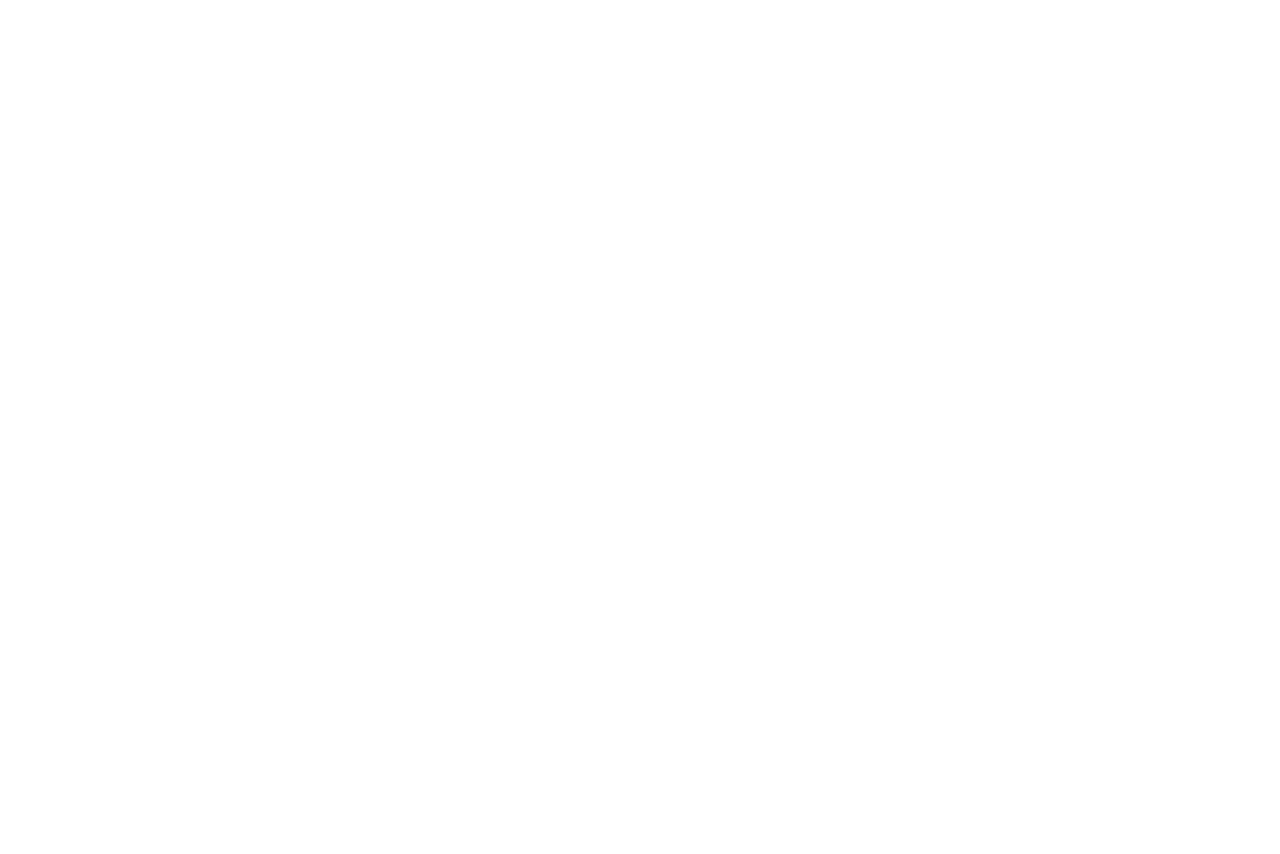Produce an elaborate caption capturing the essence of the webpage.

The webpage appears to be a course description page for "Foundation Communication Skills" on the Jersey Hospice Care website. At the top, there is a navigation menu with links to "About Us", "News", "Jobs", "Education", "Professionals", and "Shop". Below the navigation menu, there is a site logo on the left and a search bar on the right.

The main content of the page is divided into sections. The first section has links to "Our Care", "Support Us", "Volunteer", "Our Stores", and "Lotteries". The second section has a heading "Education Courses" and a subheading "Foundation Communication Skills". Below the subheading, there is a description of the course, which includes the aim of the workshop and the topics that will be covered.

The topics are listed in bullet points, including "Defining communication", "Principles of effective communication", "Barriers to effective communication", "Core communication skills", and "Focusing on changing practice". The course facilitator, Judy Le Marquand, is also mentioned.

On the right side of the page, there is a call-to-action button "Book here" with an arrow icon. The button is prominent and stands out from the rest of the content.

There is also an iframe at the bottom of the page, which appears to be a notification overlay.